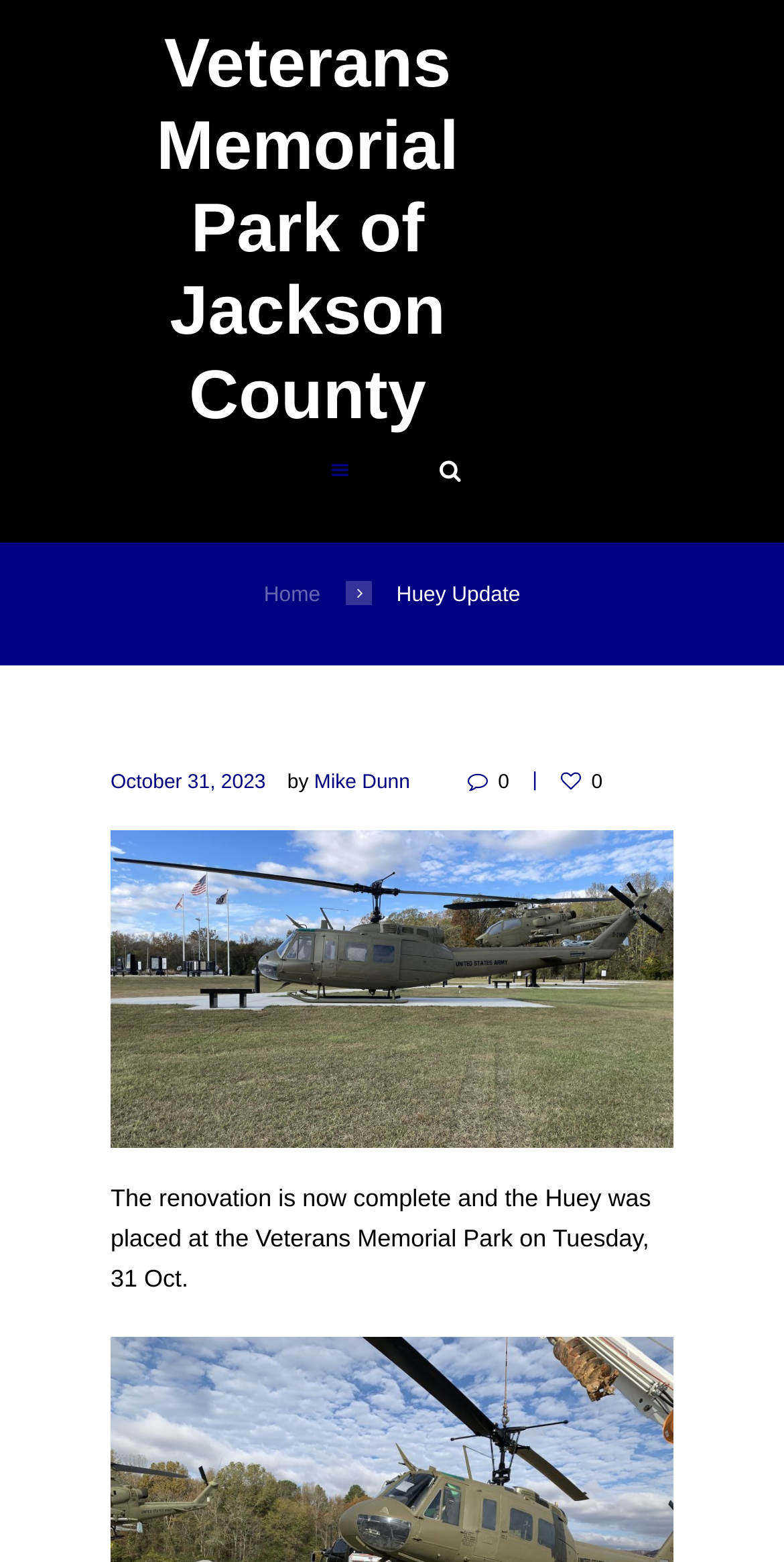Determine the bounding box coordinates for the area that should be clicked to carry out the following instruction: "Search for something".

[0.532, 0.285, 0.602, 0.32]